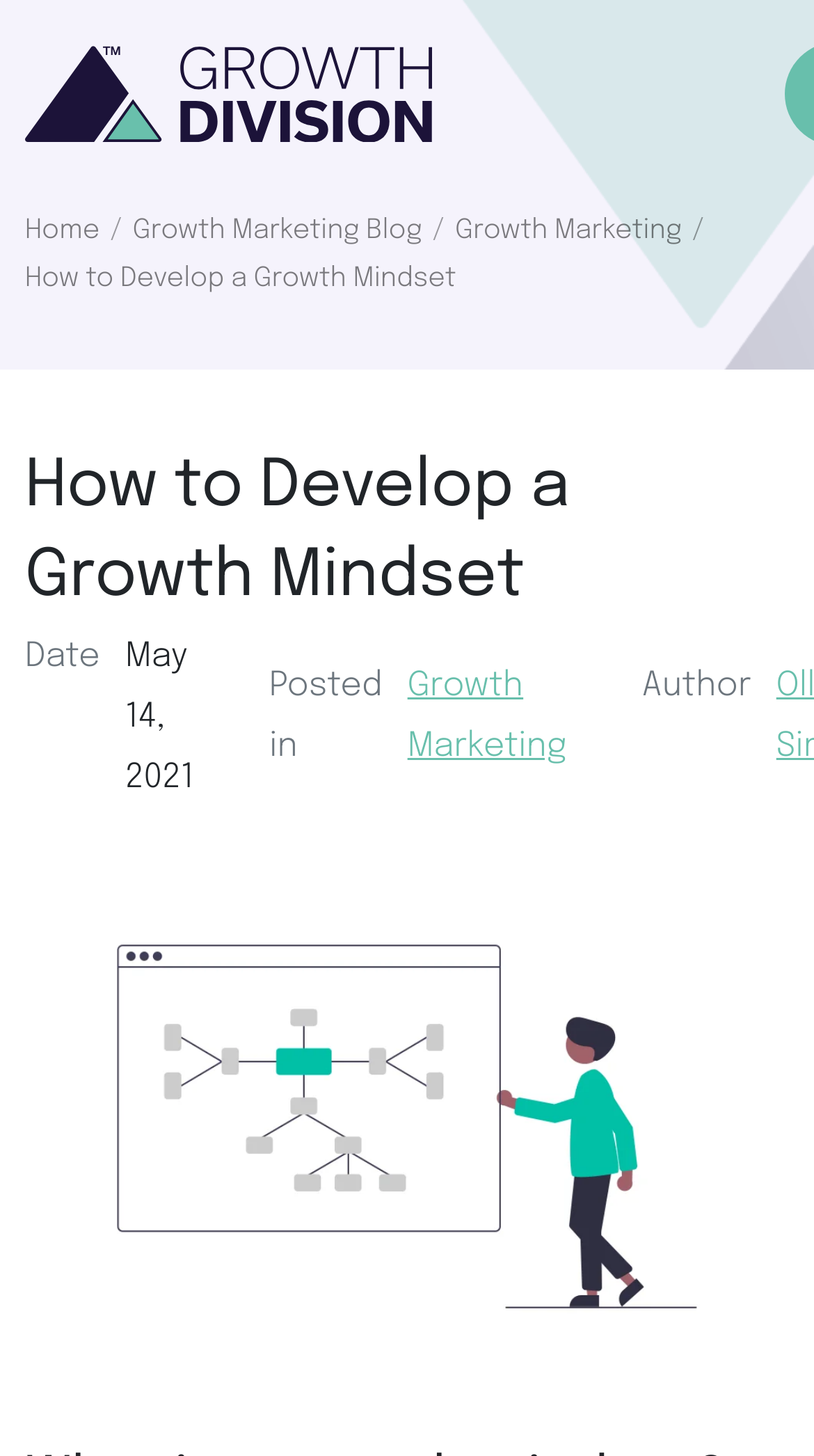What is the author of the article?
Look at the image and construct a detailed response to the question.

I looked for the author of the article but could not find any specific name mentioned on the page. There is a text 'Author' but it does not provide a specific name.